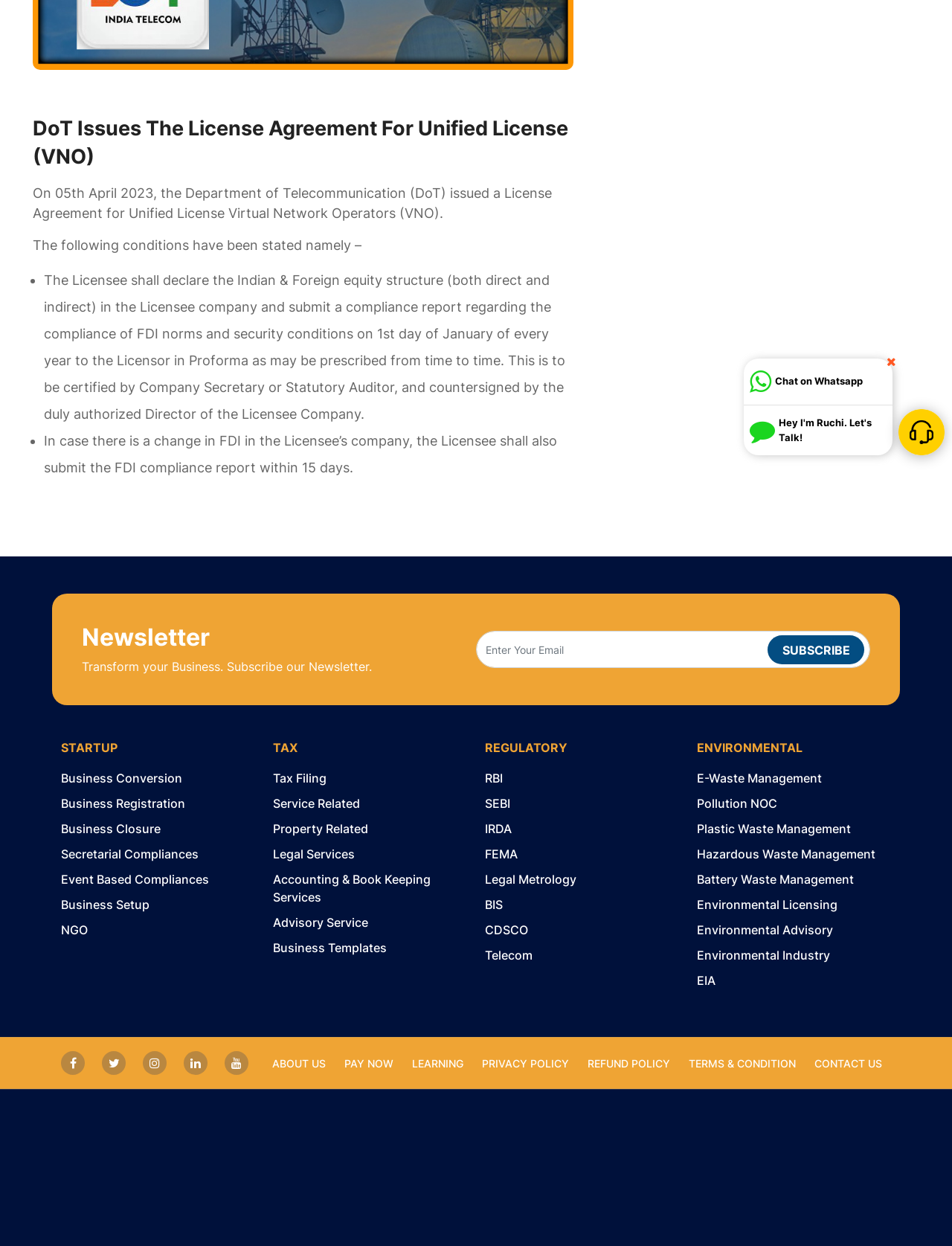Extract the bounding box coordinates for the HTML element that matches this description: "Accounting & Book Keeping Services". The coordinates should be four float numbers between 0 and 1, i.e., [left, top, right, bottom].

[0.287, 0.692, 0.491, 0.727]